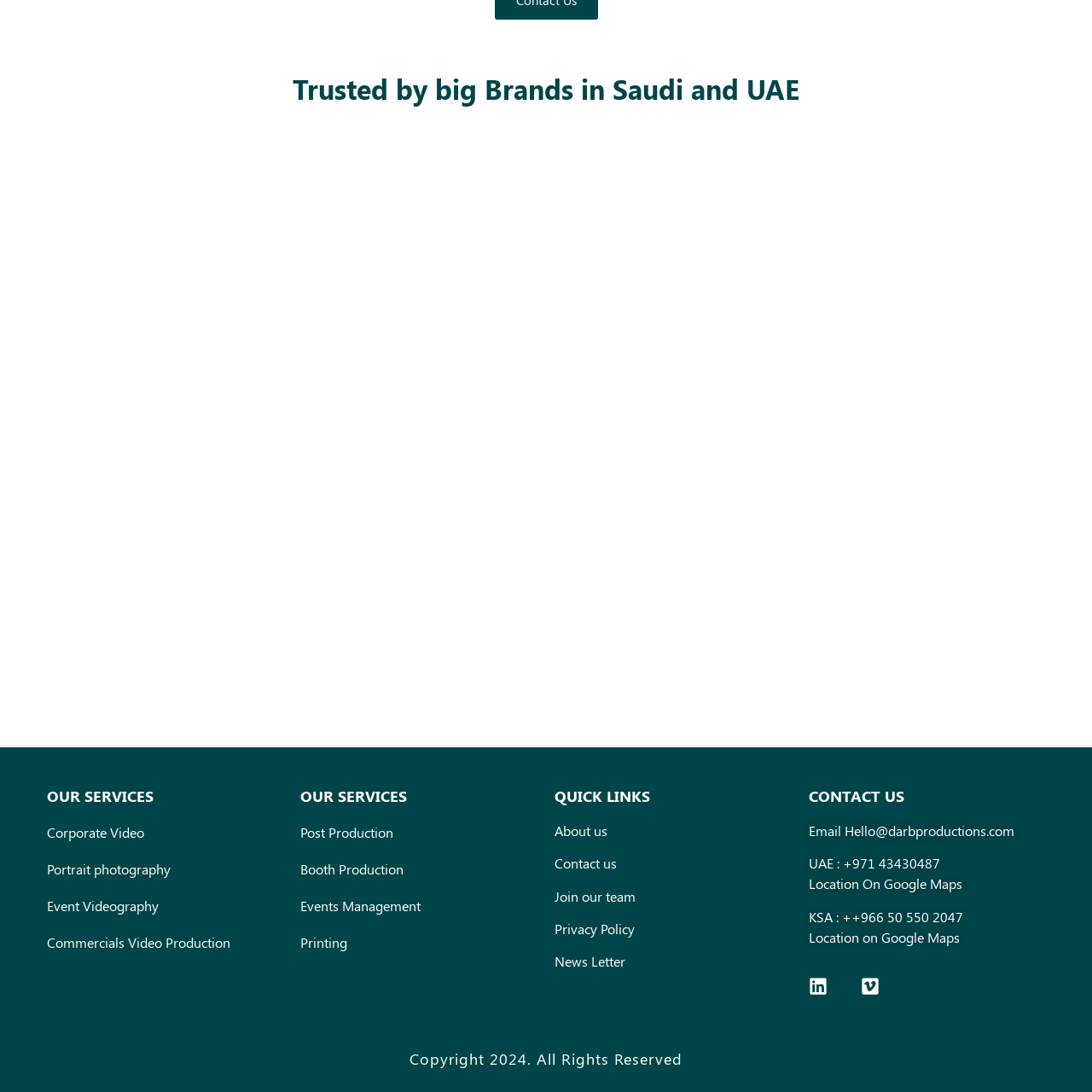Respond to the following question with a brief word or phrase:
How can I contact Darb Productions in UAE?

Email or phone